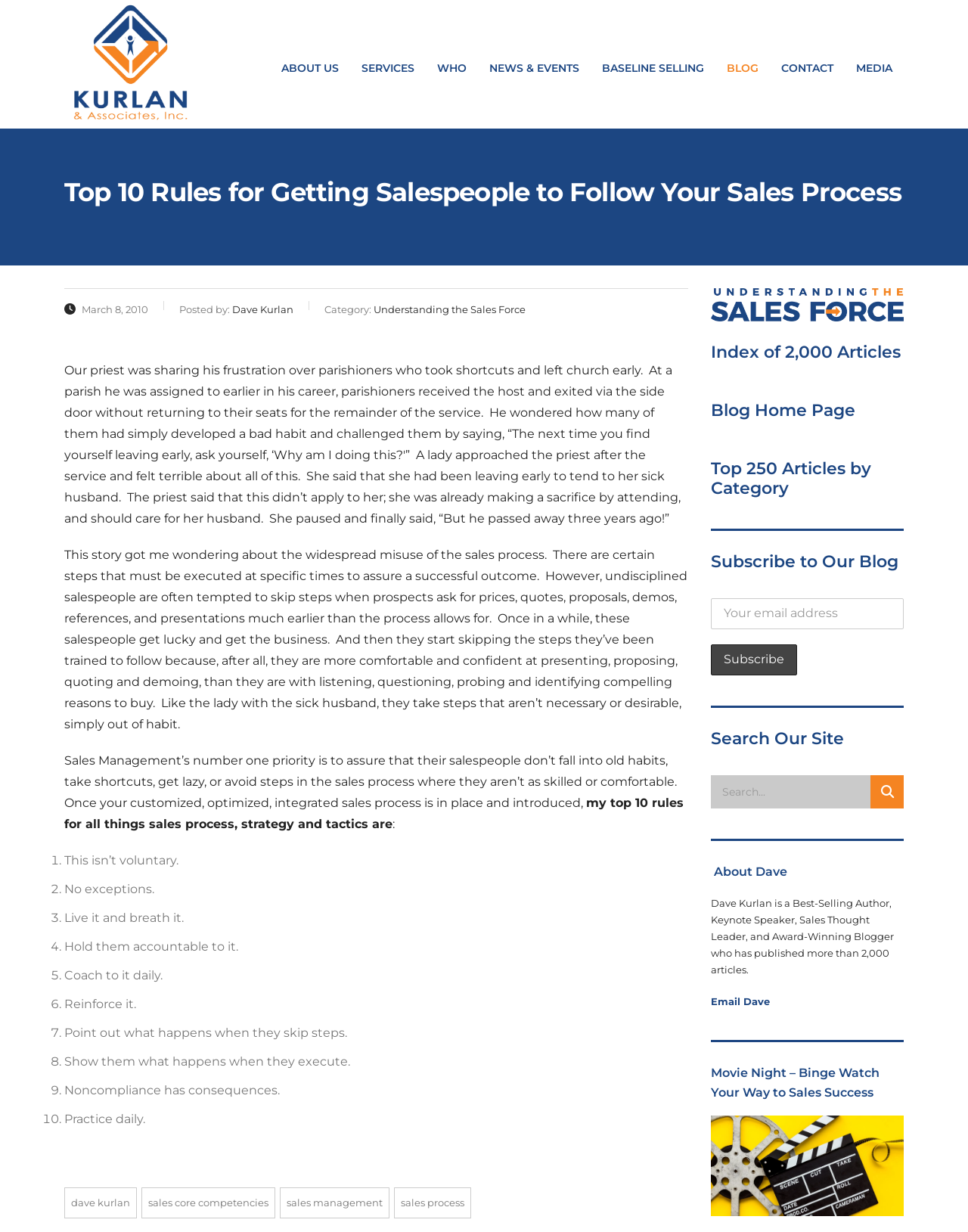Please provide a detailed answer to the question below by examining the image:
What is the author of the article?

I found the author's name by looking at the text 'Posted by:' and the adjacent text 'Dave Kurlan' which indicates that Dave Kurlan is the author of the article.